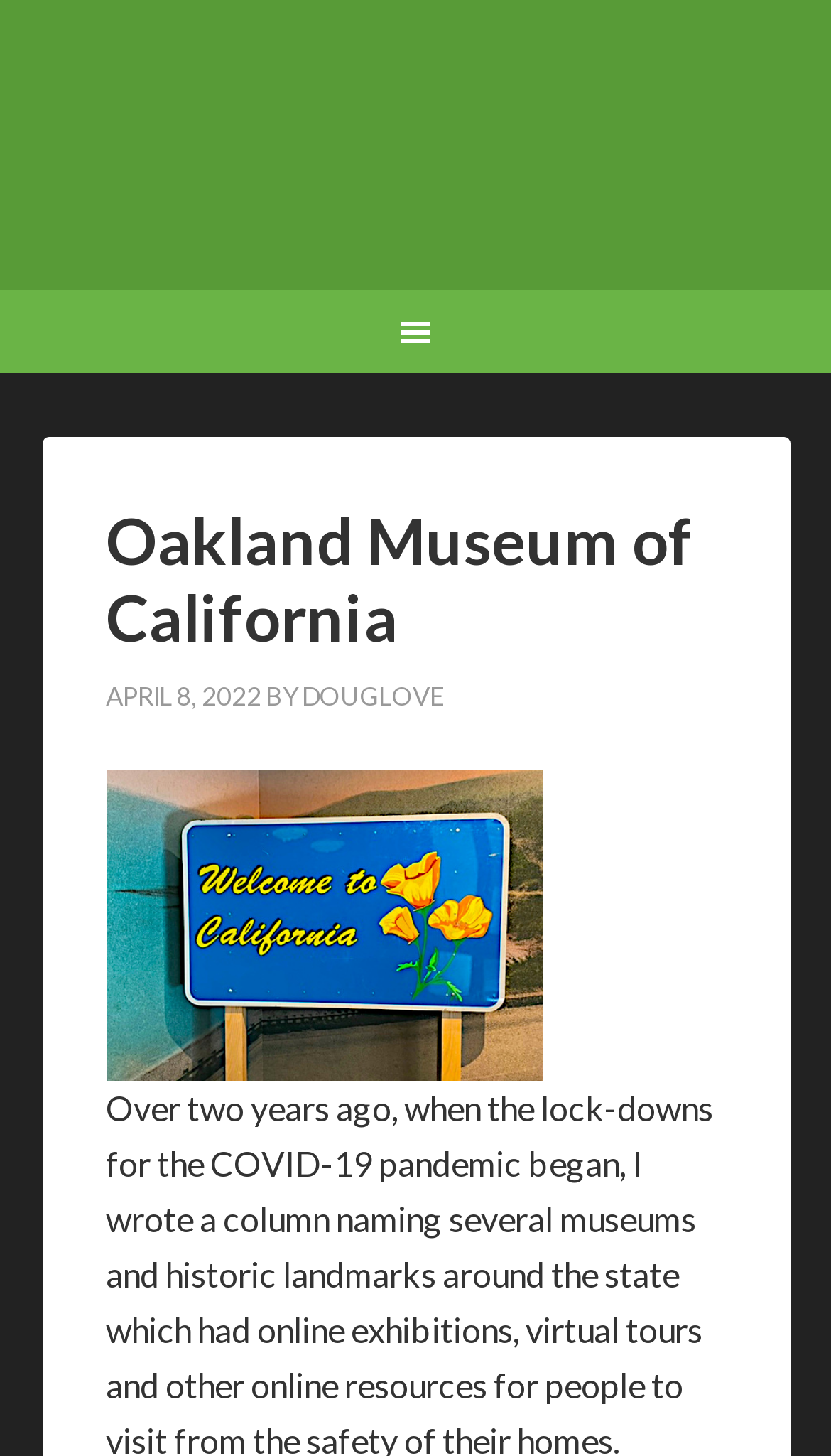Using a single word or phrase, answer the following question: 
Who is the author of the article?

DOUGLOVE